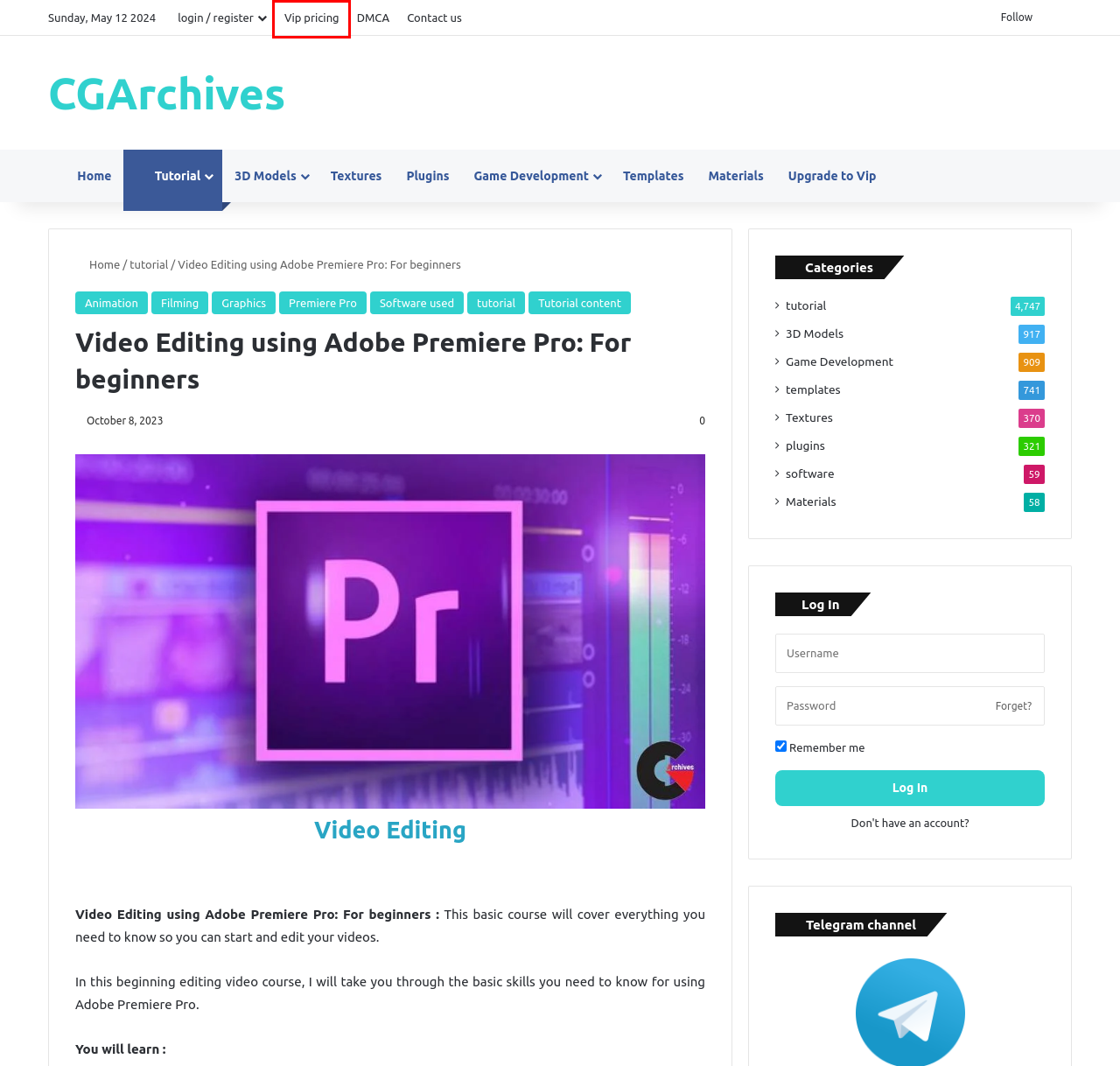You are given a screenshot of a webpage within which there is a red rectangle bounding box. Please choose the best webpage description that matches the new webpage after clicking the selected element in the bounding box. Here are the options:
A. Software used - CGArchives
B. plugins - CGArchives
C. Animation - CGArchives
D. Materials - CGArchives
E. Filming - CGArchives
F. tutorial - CGArchives
G. Premiere Pro - CGArchives
H. Upgrade to Vip - CGArchives

H